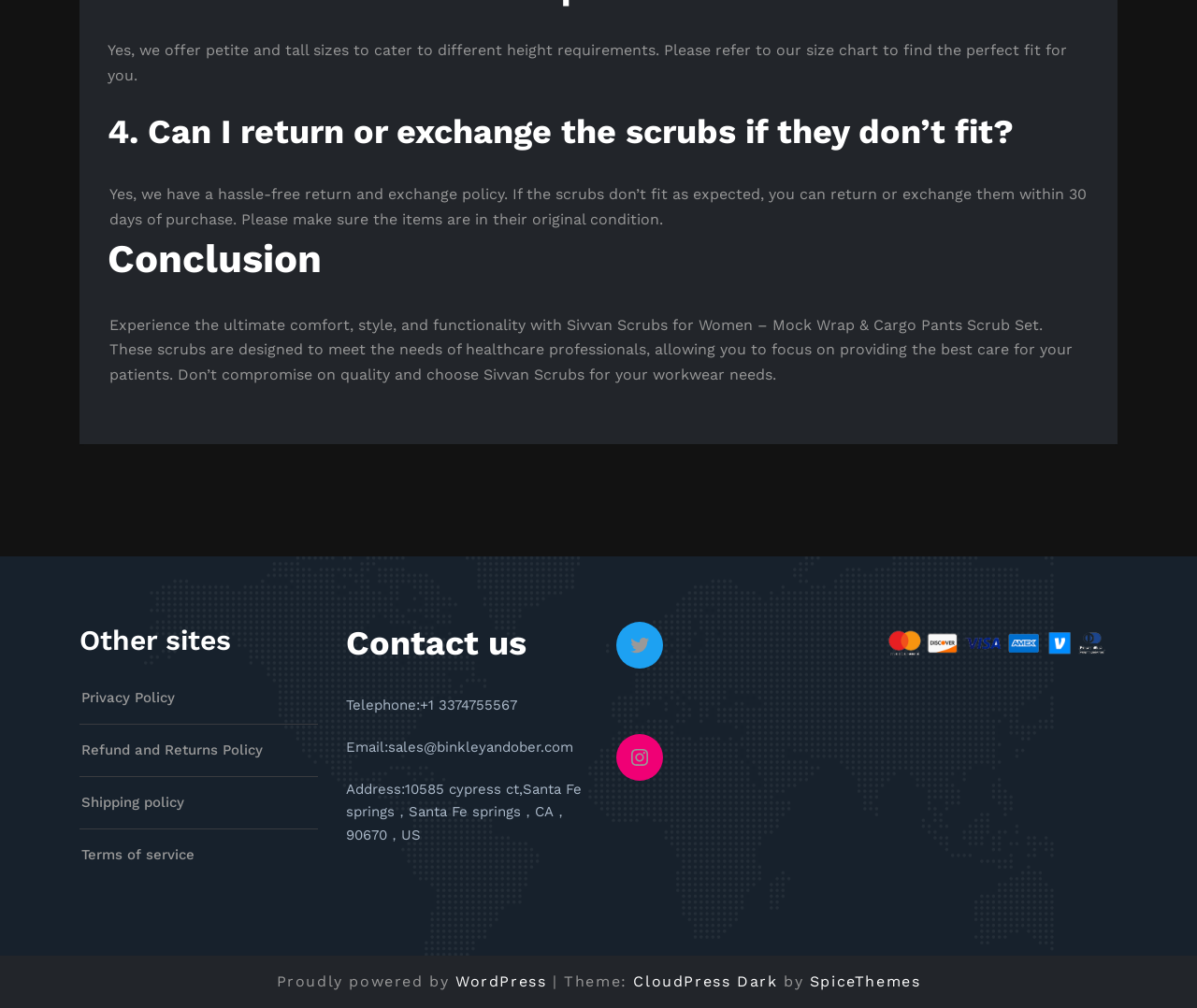What social media platform is linked in the footer section?
Please ensure your answer to the question is detailed and covers all necessary aspects.

The answer can be found in the link elements with IDs 219 and 220, which link to Twitter and Instagram respectively, and are located in the footer section of the webpage.